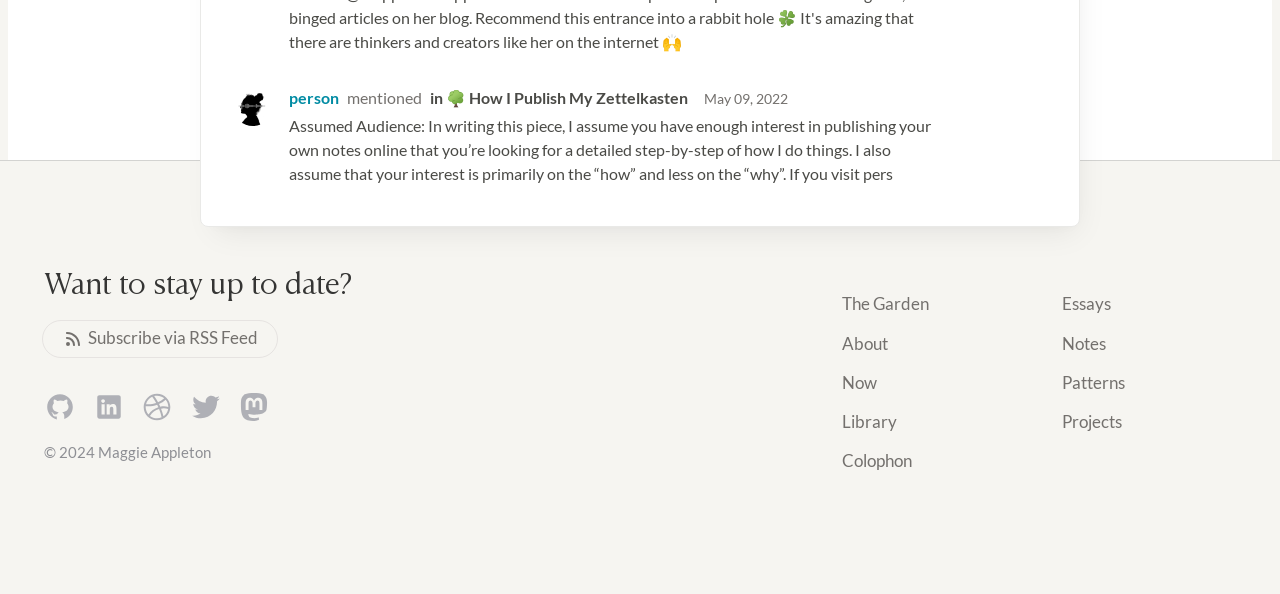Please pinpoint the bounding box coordinates for the region I should click to adhere to this instruction: "Subscribe via RSS Feed".

[0.033, 0.538, 0.217, 0.602]